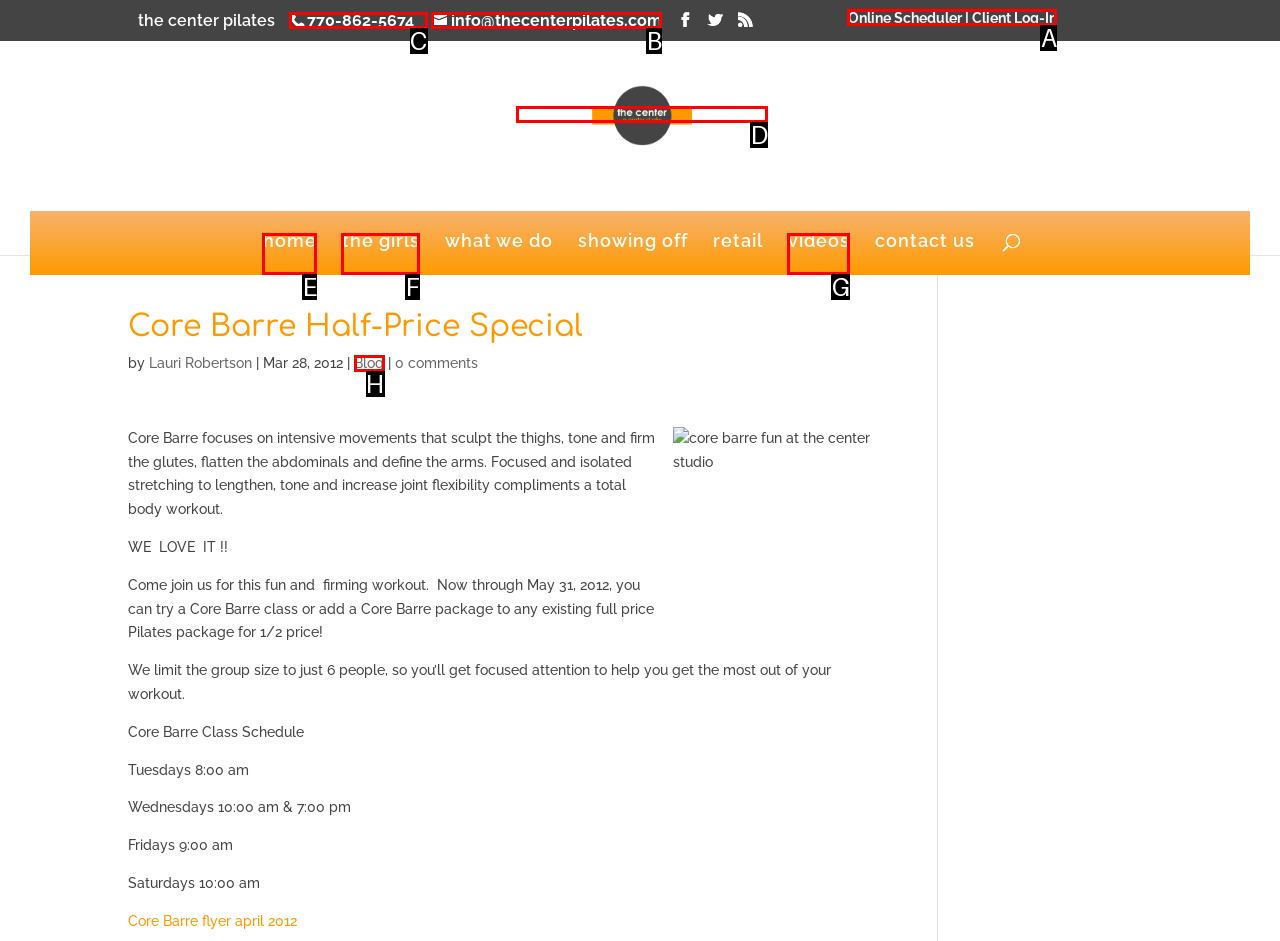Choose the letter of the UI element necessary for this task: Explore Entrepreneurship
Answer with the correct letter.

None